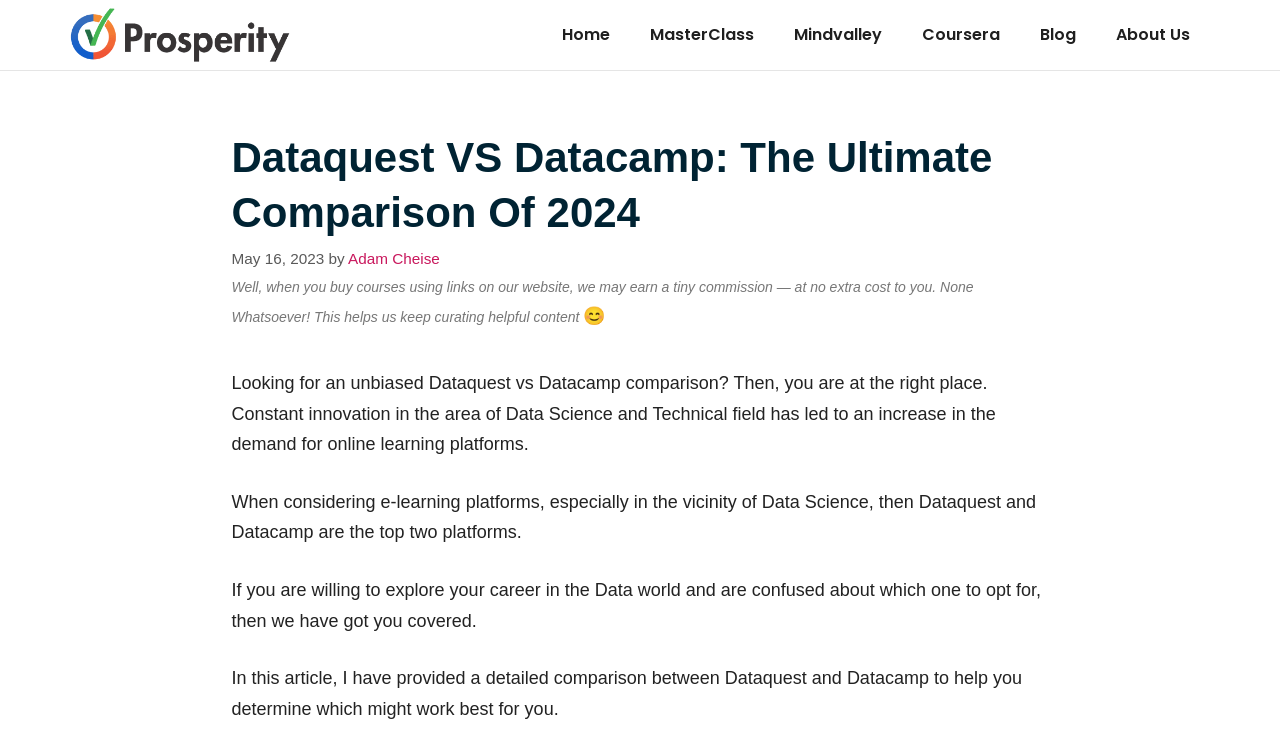What is the date of the article?
Carefully analyze the image and provide a thorough answer to the question.

I found the date of the article by looking at the time element within the header, which contains the text 'May 16, 2023'.